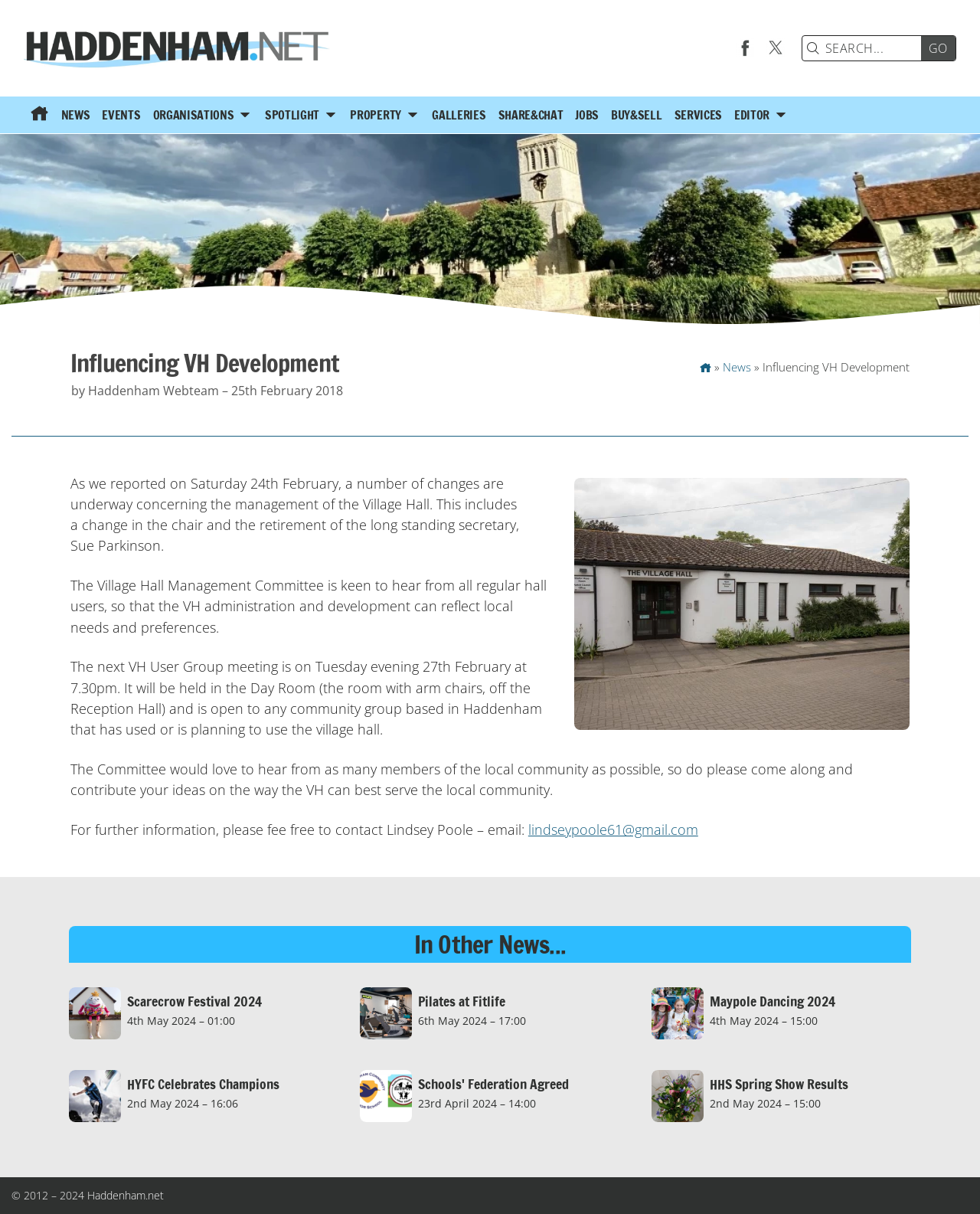Answer with a single word or phrase: 
What is the purpose of the VH User Group meeting?

To hear from regular hall users